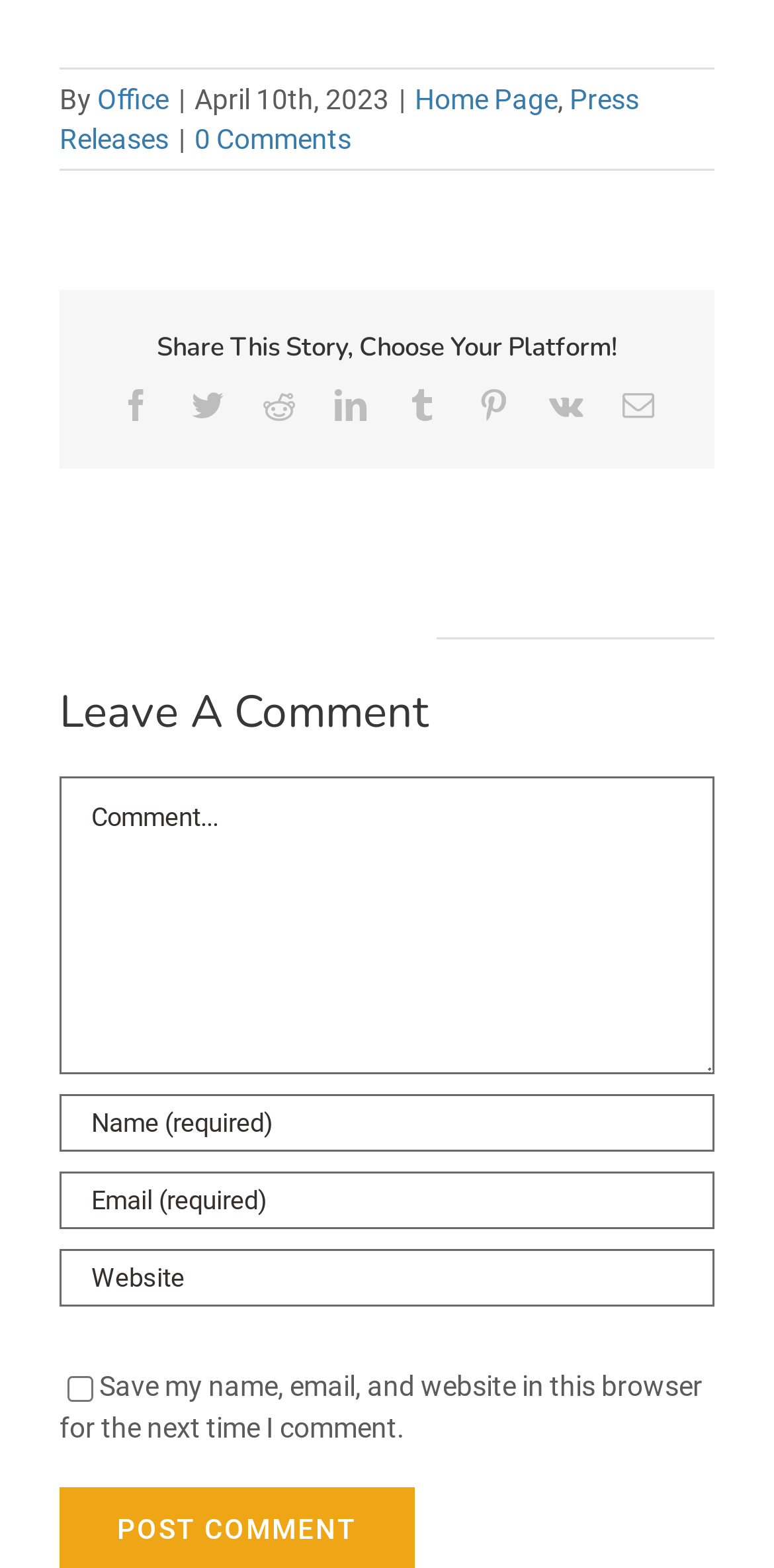What is the text on the button to submit a comment?
Carefully examine the image and provide a detailed answer to the question.

I looked at the comment section and found the button to submit a comment, which has the text 'POST COMMENT'.